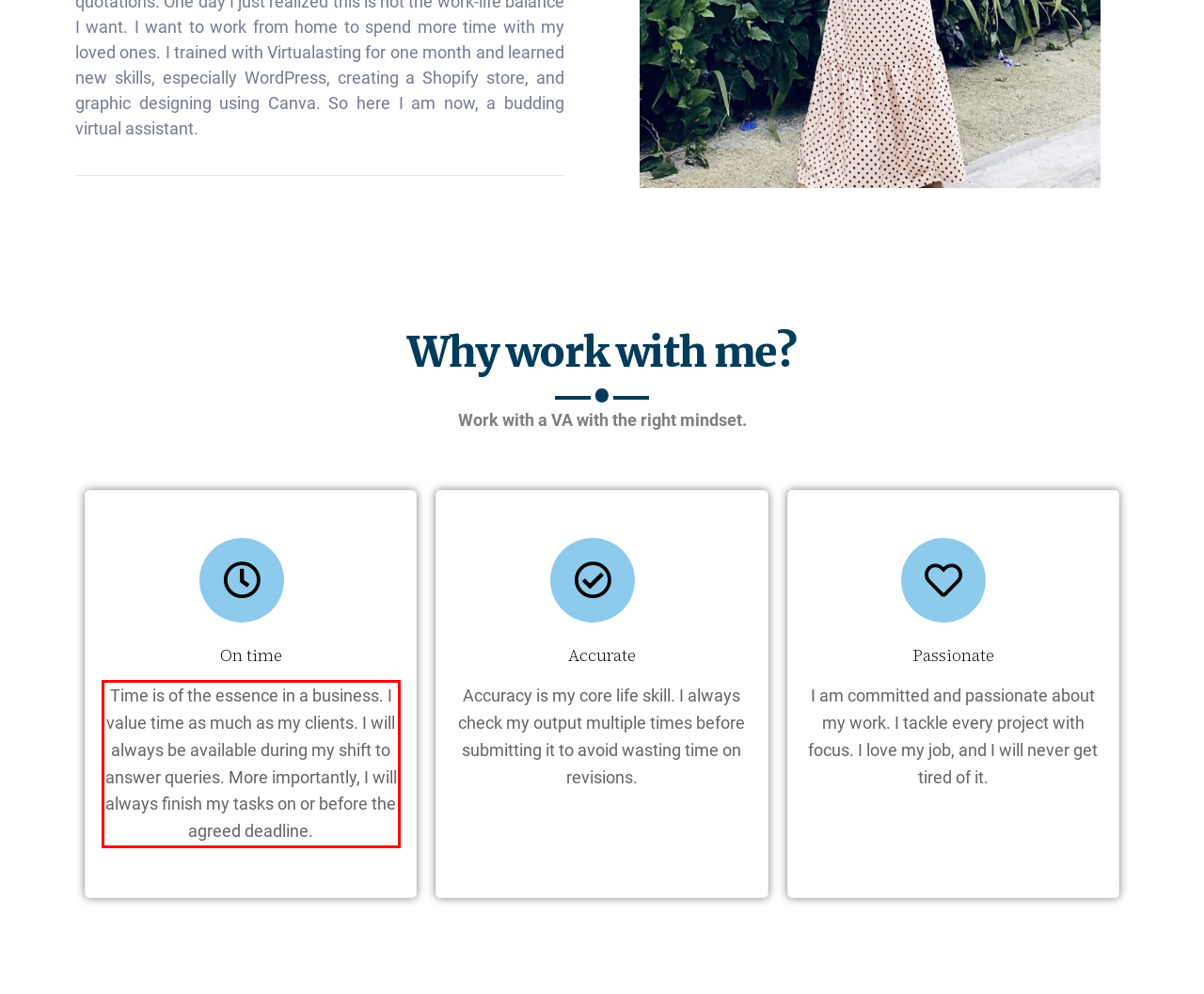You have a screenshot with a red rectangle around a UI element. Recognize and extract the text within this red bounding box using OCR.

Time is of the essence in a business. I value time as much as my clients. I will always be available during my shift to answer queries. More importantly, I will always finish my tasks on or before the agreed deadline.